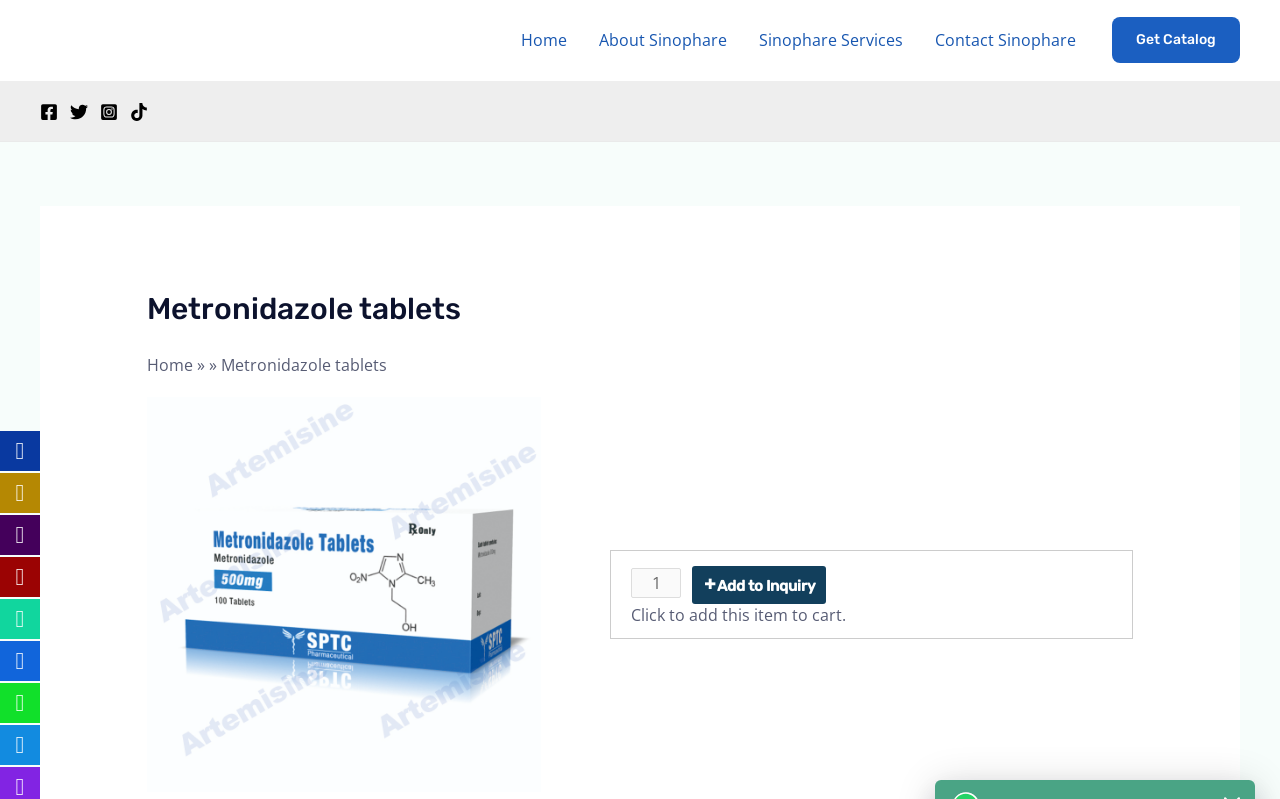Locate the bounding box coordinates of the region to be clicked to comply with the following instruction: "Change the quantity". The coordinates must be four float numbers between 0 and 1, in the form [left, top, right, bottom].

[0.493, 0.711, 0.532, 0.749]